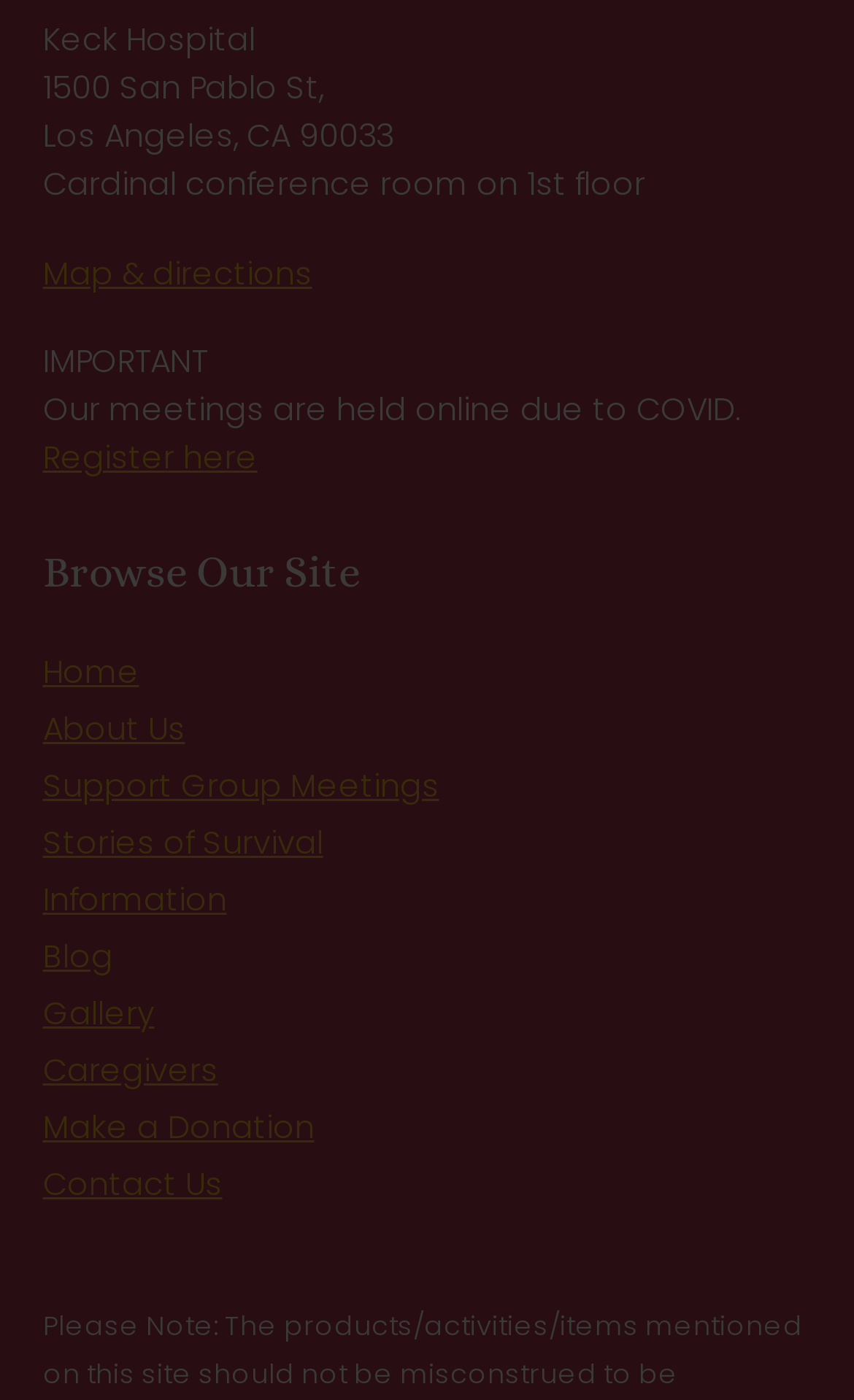What is the address of Keck Hospital?
Based on the visual, give a brief answer using one word or a short phrase.

1500 San Pablo St, Los Angeles, CA 90033